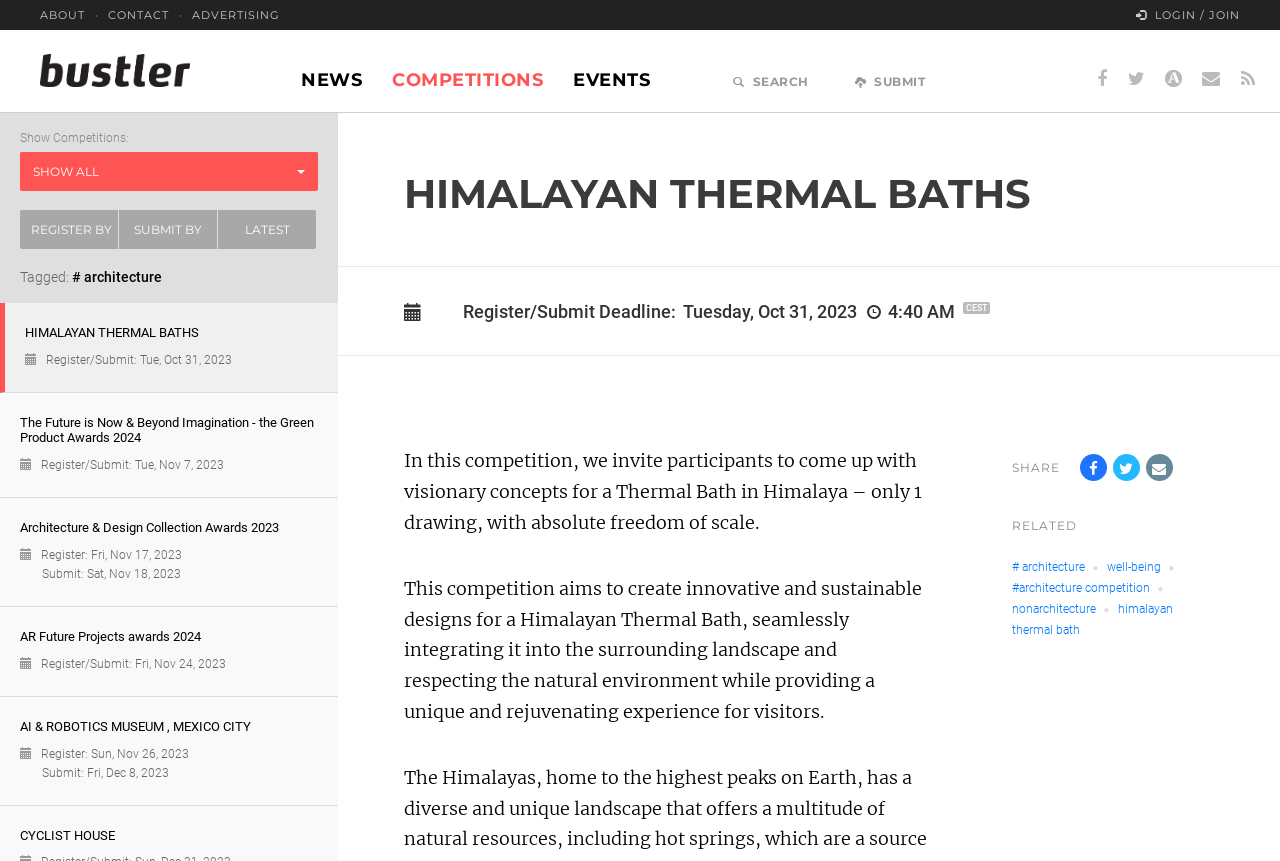Please determine the bounding box coordinates for the UI element described as: "himalayan thermal bath".

[0.79, 0.699, 0.916, 0.741]